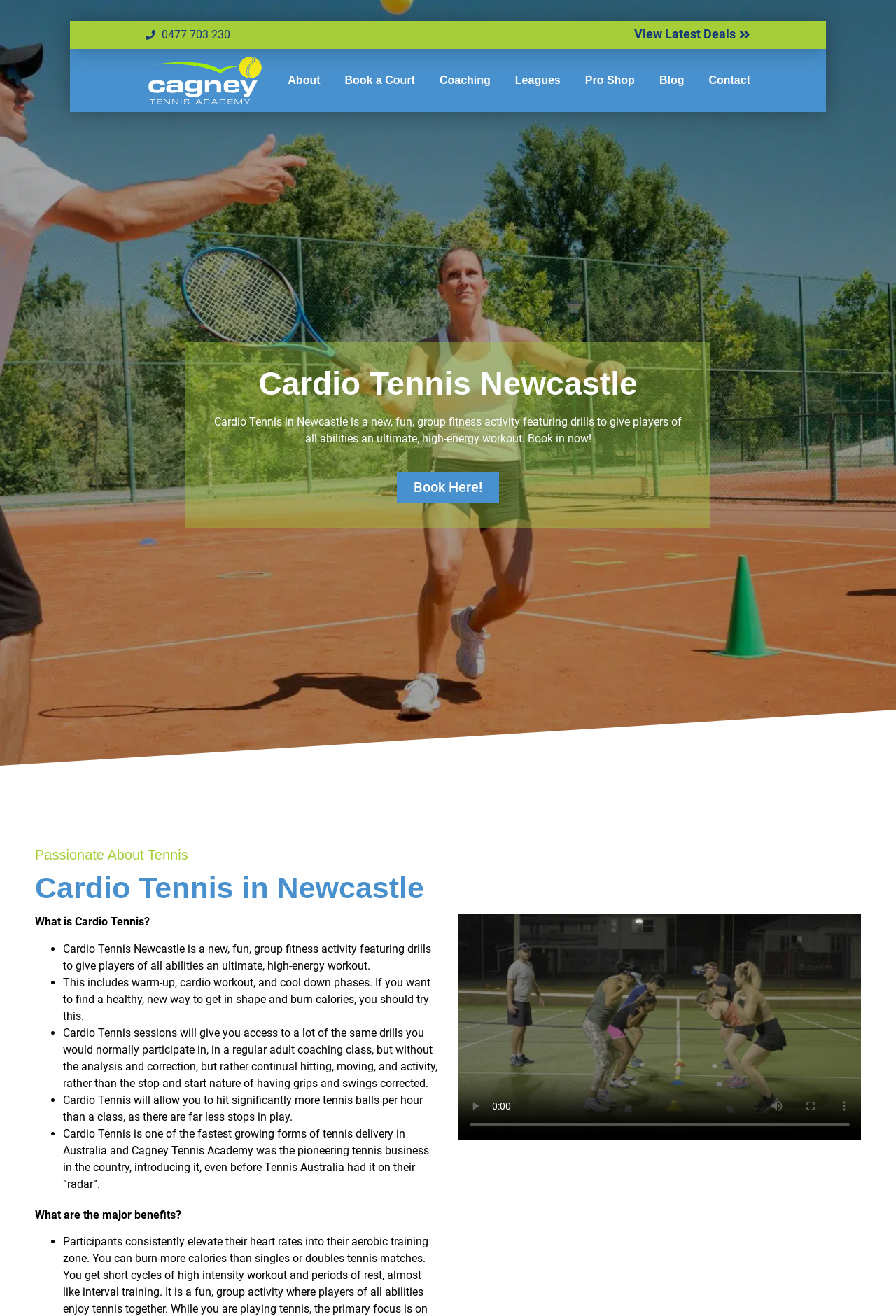Can you find the bounding box coordinates for the element that needs to be clicked to execute this instruction: "Book a court"? The coordinates should be given as four float numbers between 0 and 1, i.e., [left, top, right, bottom].

[0.385, 0.049, 0.463, 0.073]